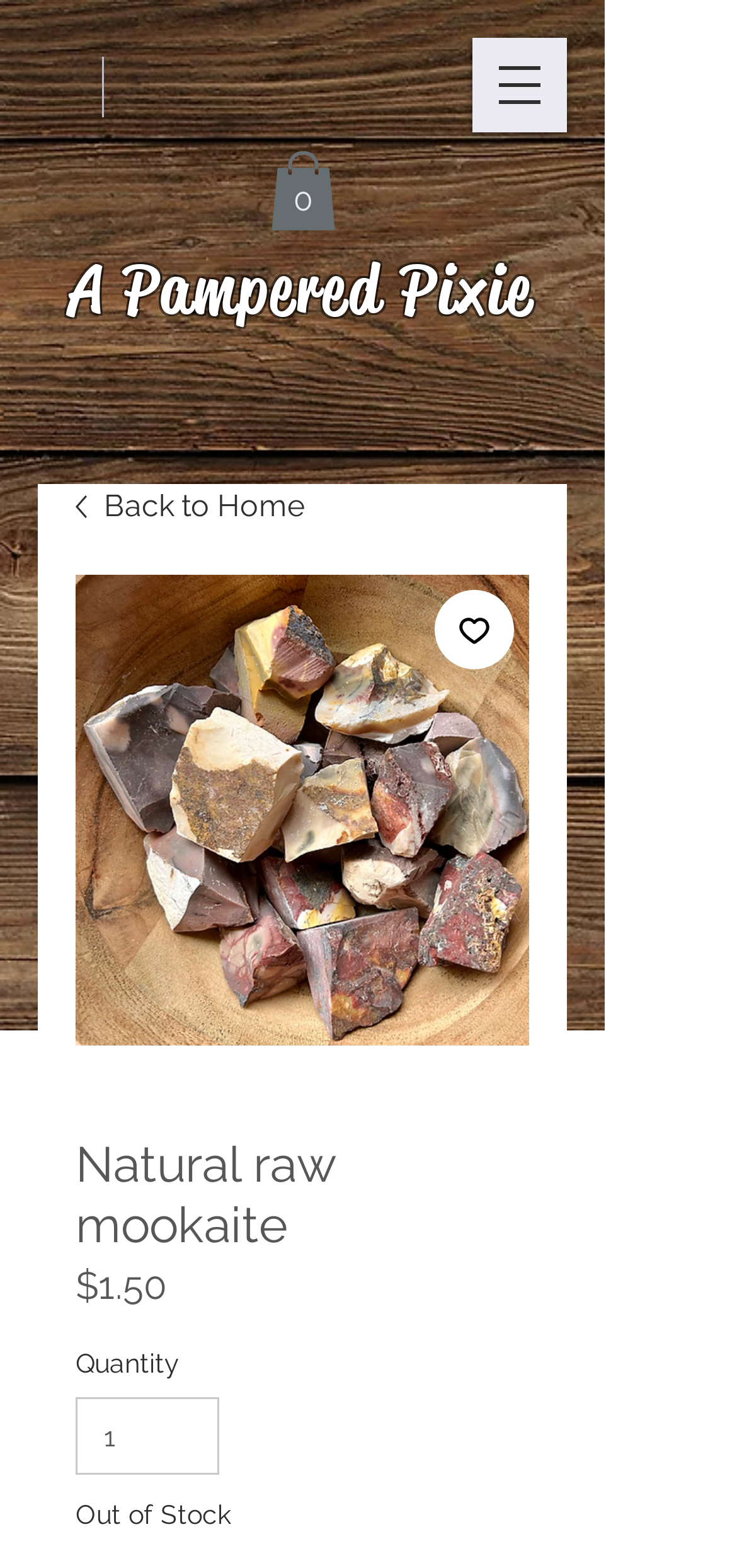Predict the bounding box for the UI component with the following description: "input value="1" aria-label="Quantity" value="1"".

[0.103, 0.892, 0.298, 0.94]